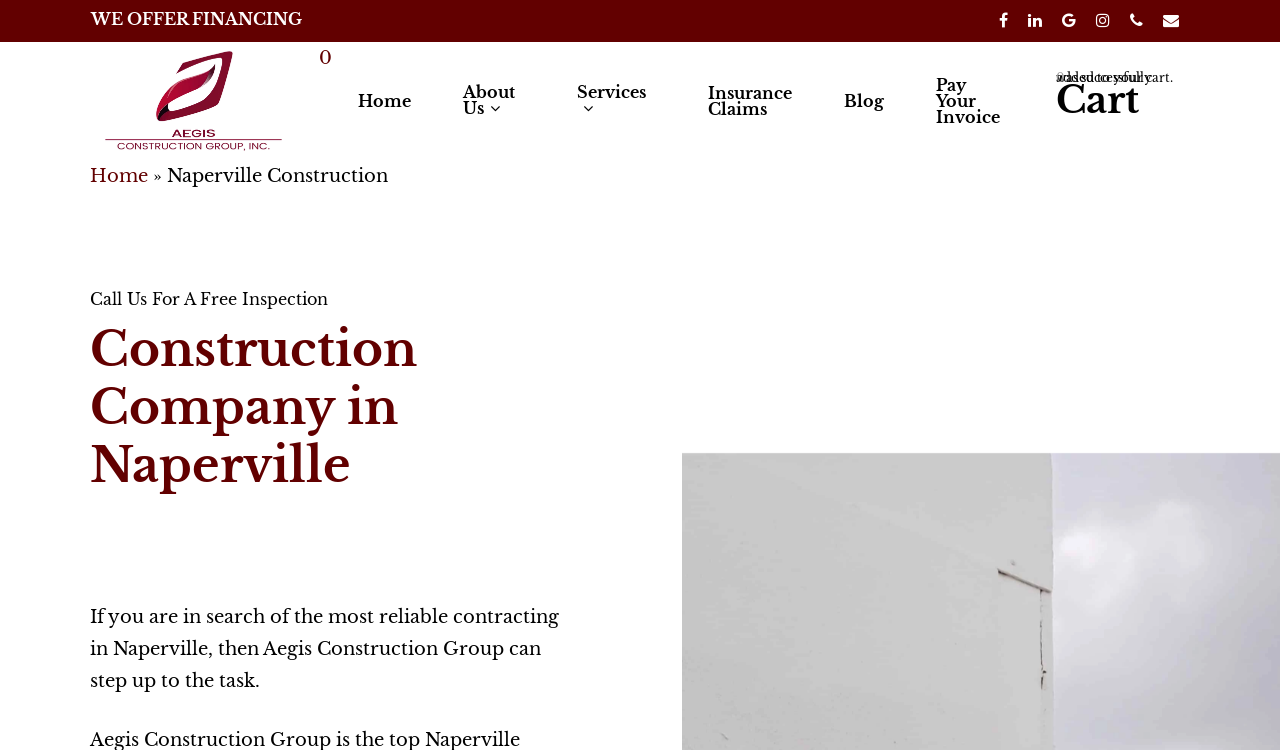Using the given description, provide the bounding box coordinates formatted as (top-left x, top-left y, bottom-right x, bottom-right y), with all values being floating point numbers between 0 and 1. Description: alt="Aegis Construction Group, Inc."

[0.07, 0.028, 0.232, 0.241]